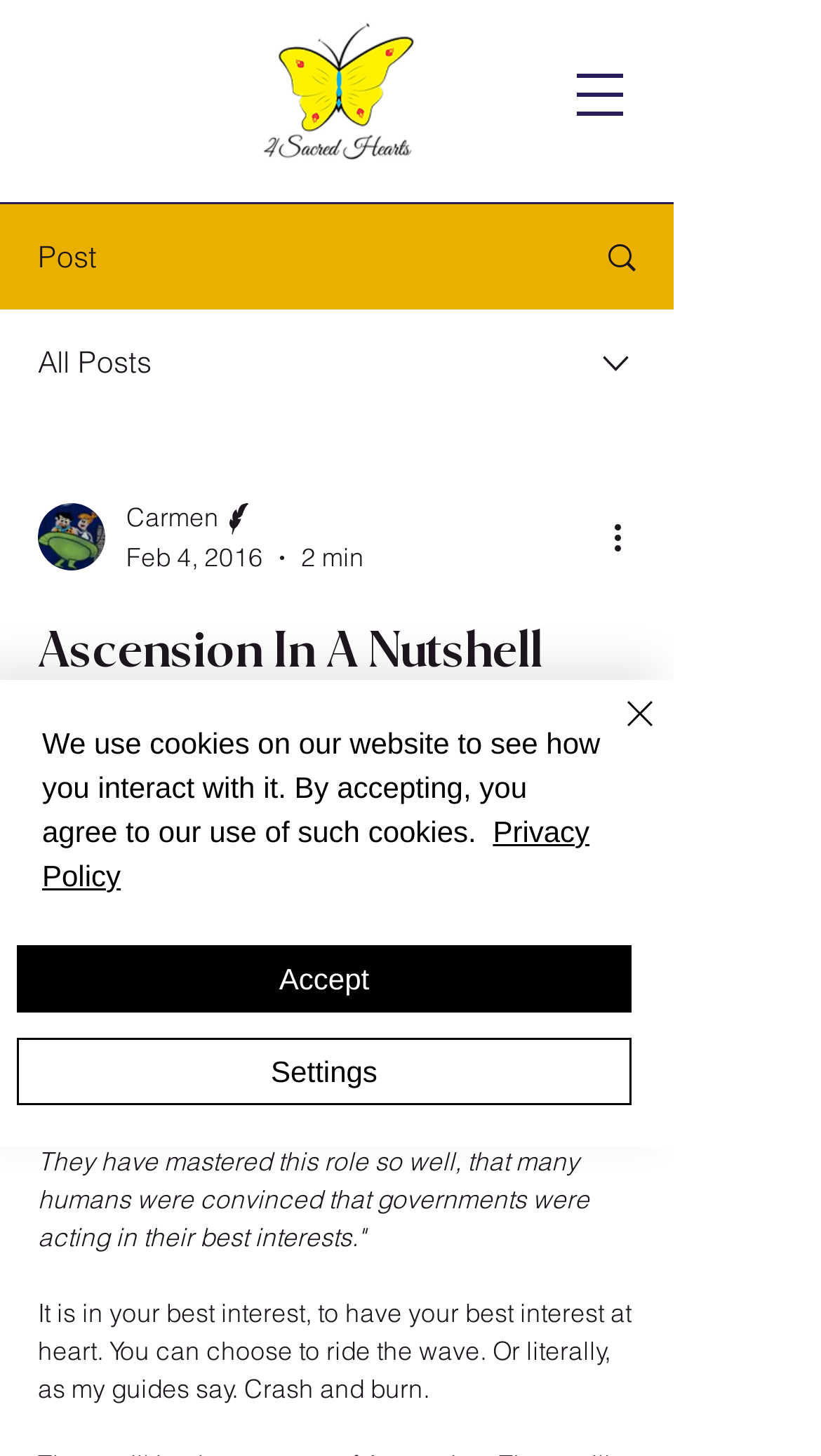Identify the bounding box coordinates for the UI element described as follows: Settings. Use the format (top-left x, top-left y, bottom-right x, bottom-right y) and ensure all values are floating point numbers between 0 and 1.

[0.021, 0.713, 0.769, 0.759]